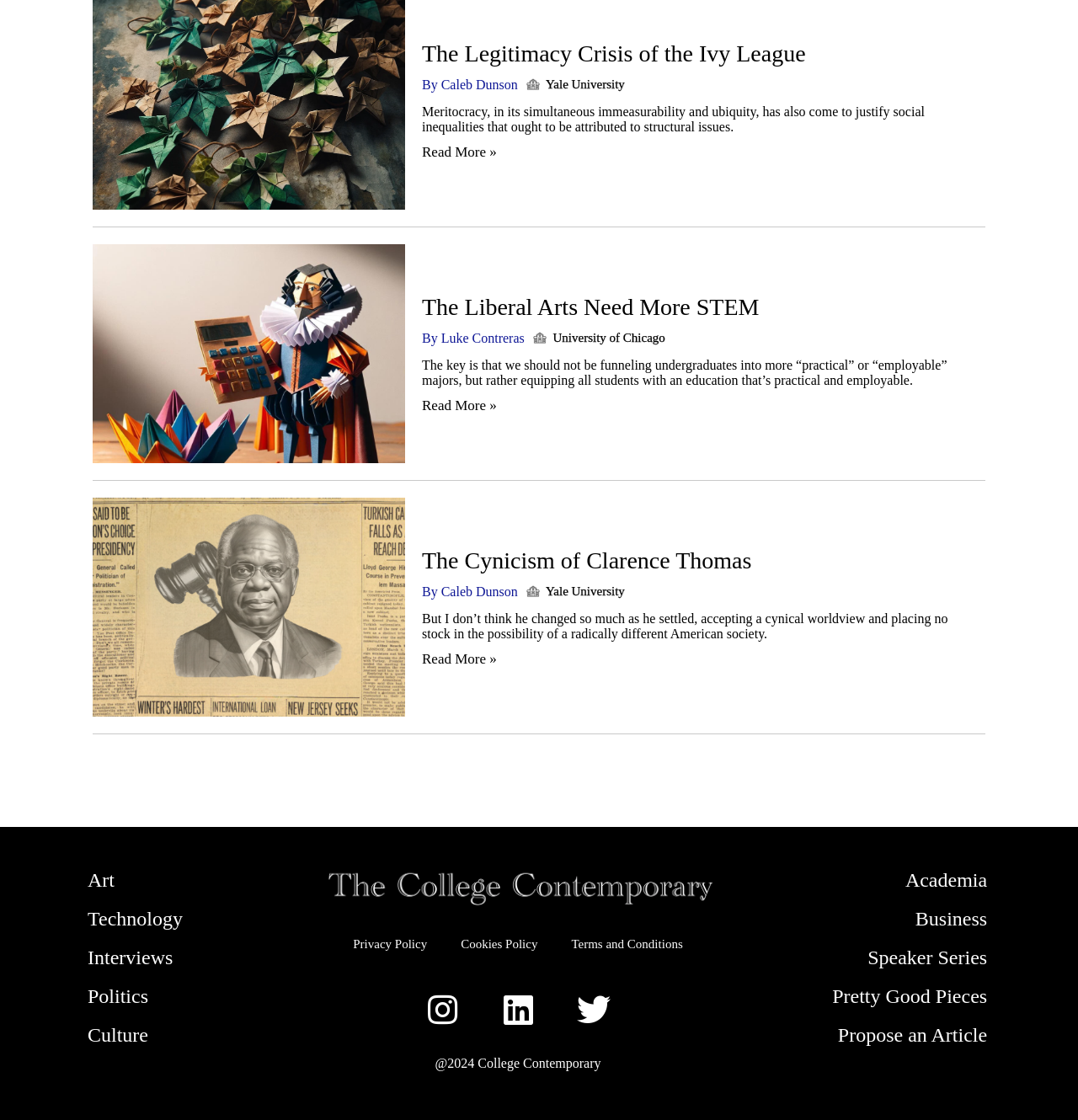Identify the bounding box coordinates of the element that should be clicked to fulfill this task: "Read the article about the legitimacy crisis of the Ivy League". The coordinates should be provided as four float numbers between 0 and 1, i.e., [left, top, right, bottom].

[0.391, 0.036, 0.898, 0.06]